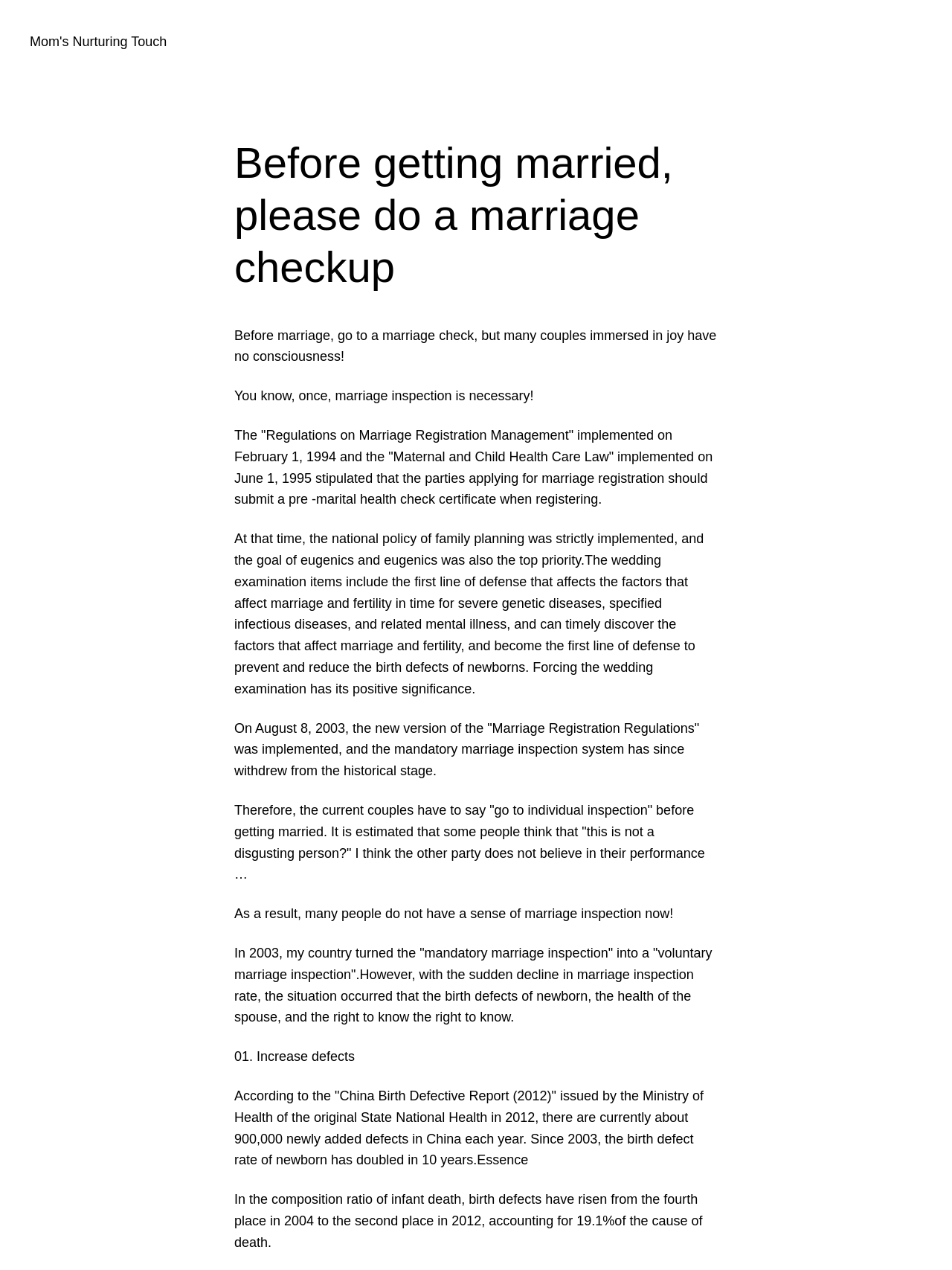What is the purpose of marriage inspection? Please answer the question using a single word or phrase based on the image.

Prevent birth defects